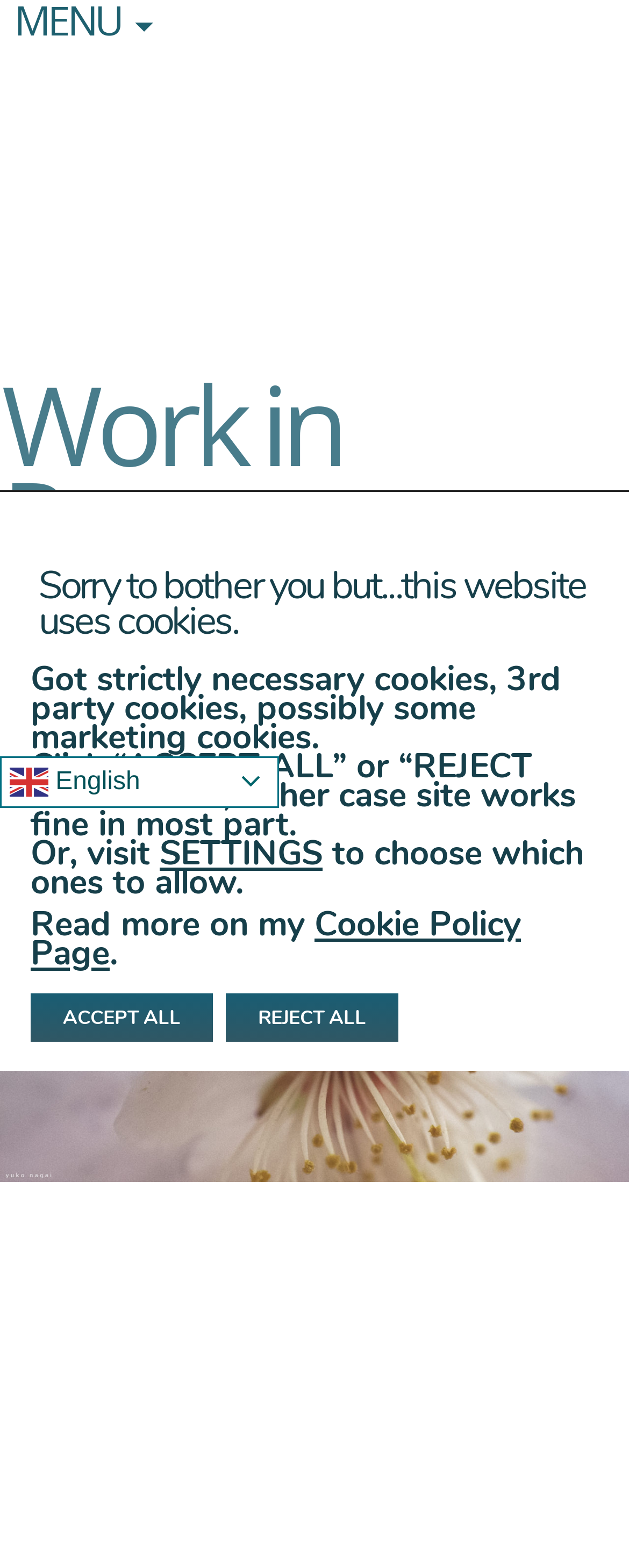Give the bounding box coordinates for the element described by: "ume".

[0.033, 0.451, 0.11, 0.472]